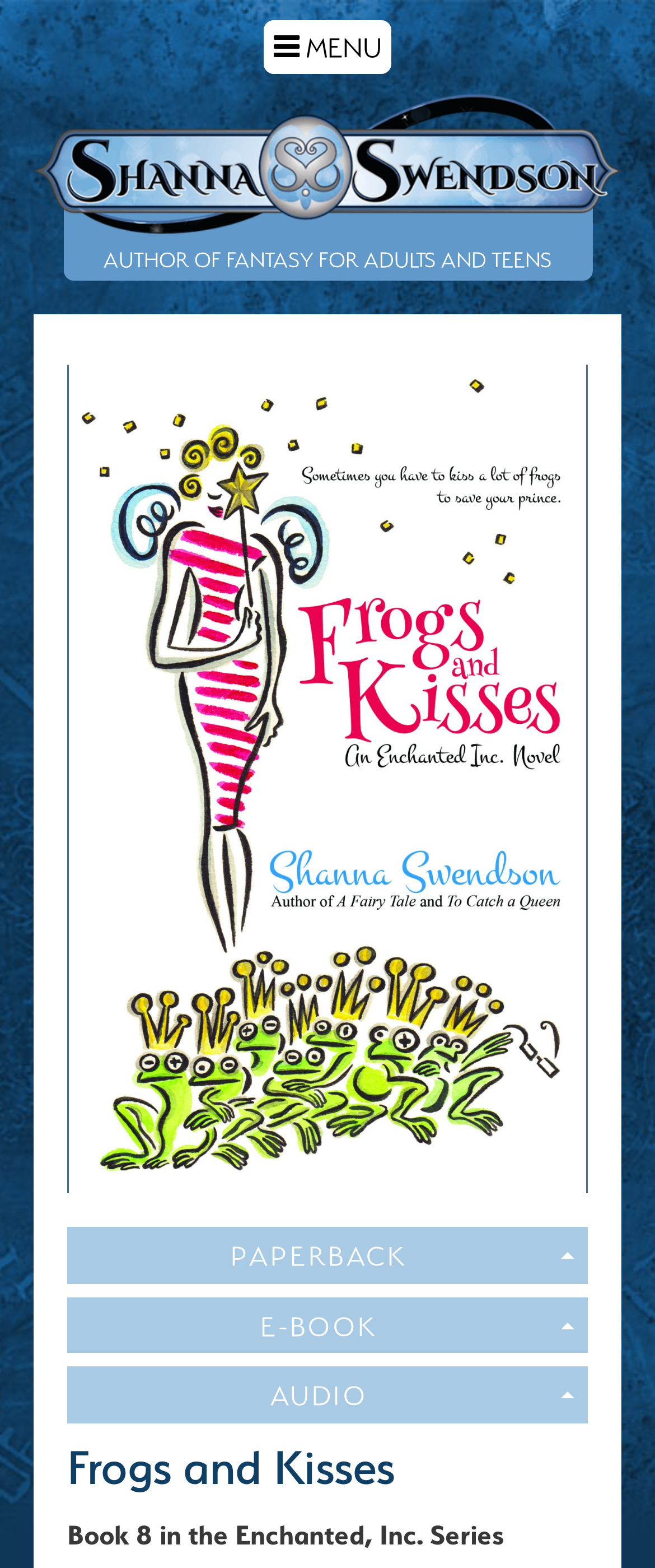Based on the element description Paperback, identify the bounding box coordinates for the UI element. The coordinates should be in the format (top-left x, top-left y, bottom-right x, bottom-right y) and within the 0 to 1 range.

[0.103, 0.782, 0.897, 0.818]